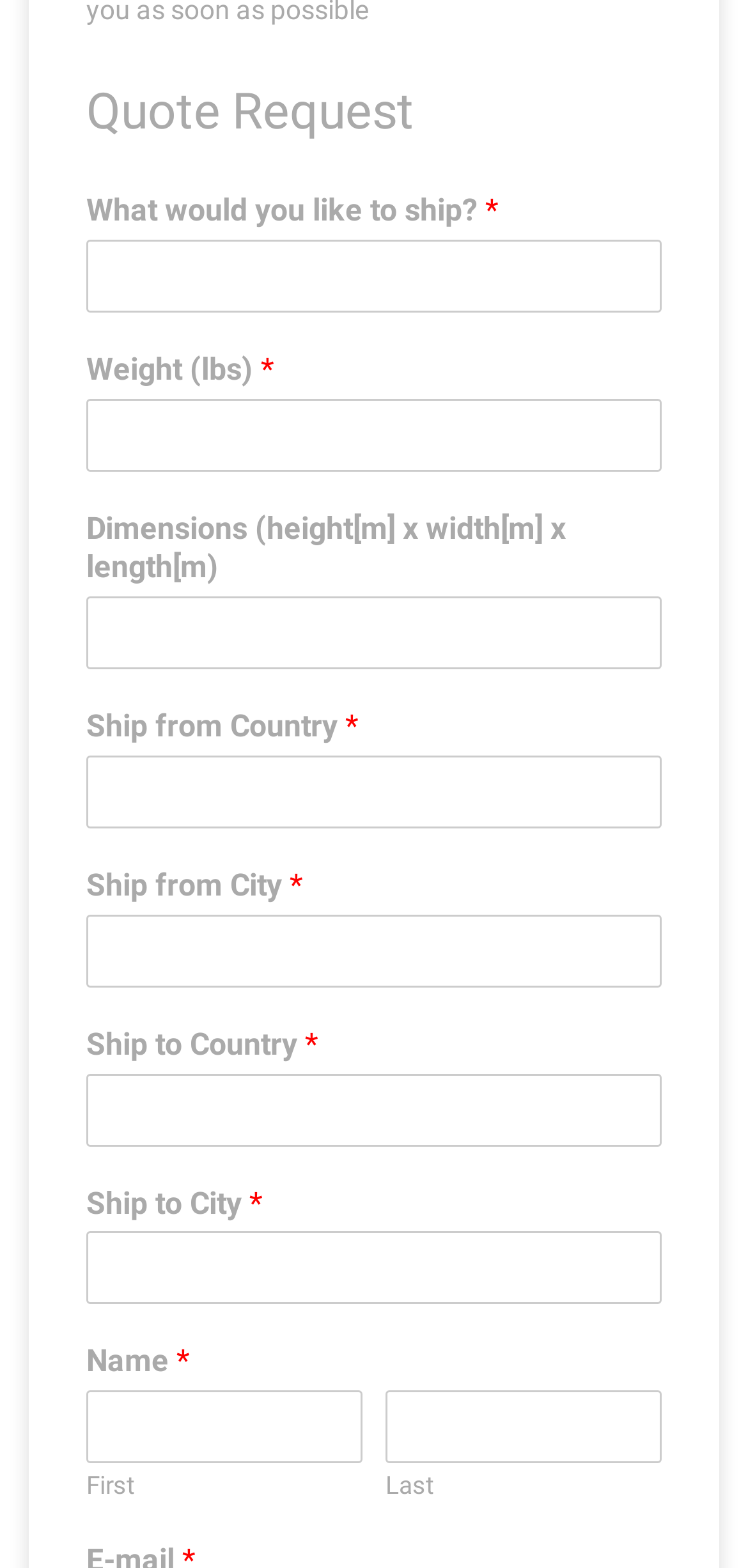Identify the bounding box coordinates of the region that should be clicked to execute the following instruction: "Follow RWS on Twitter".

None